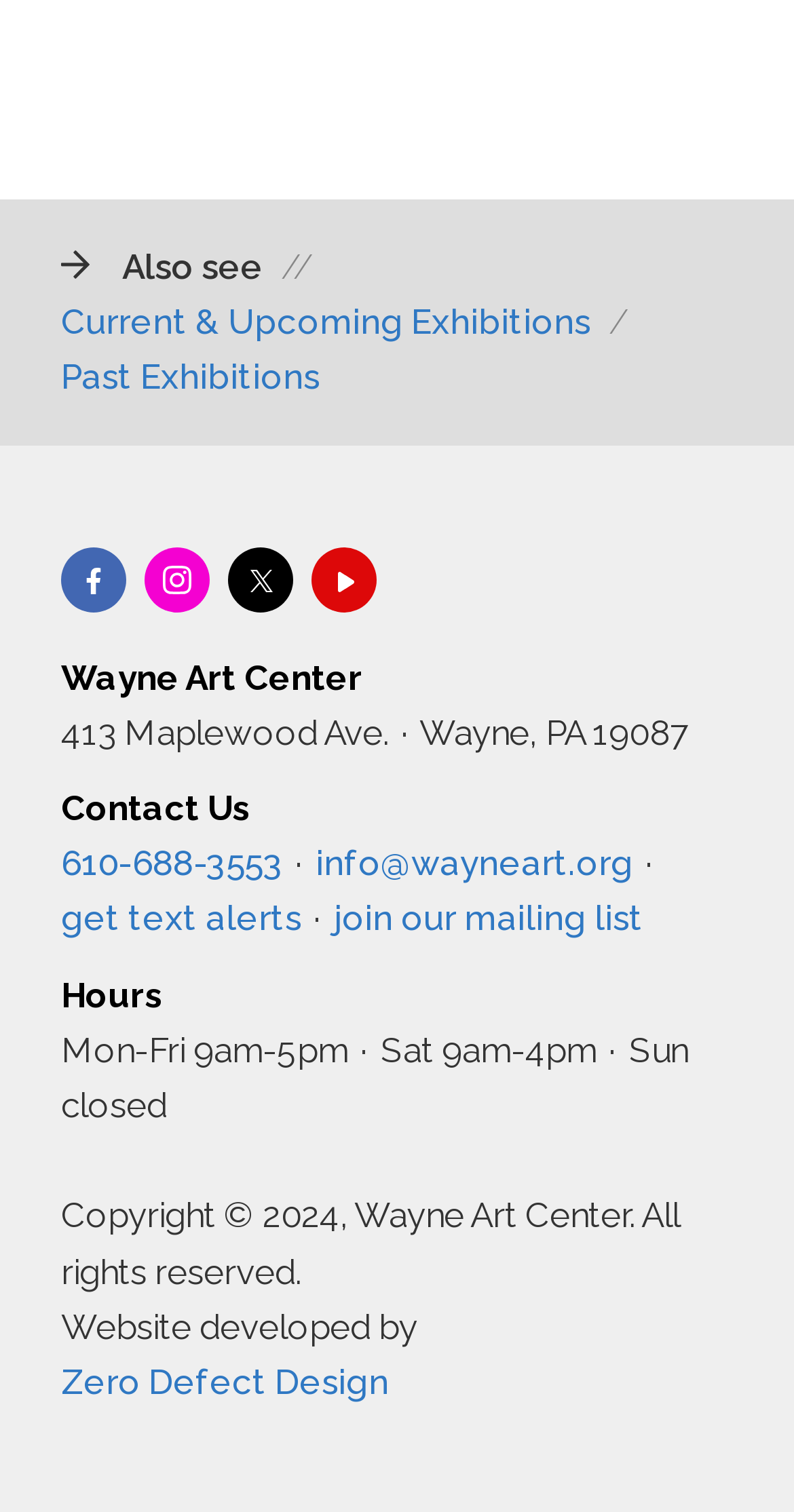Identify the bounding box for the UI element described as: "join our mailing list". Ensure the coordinates are four float numbers between 0 and 1, formatted as [left, top, right, bottom].

[0.421, 0.594, 0.81, 0.621]